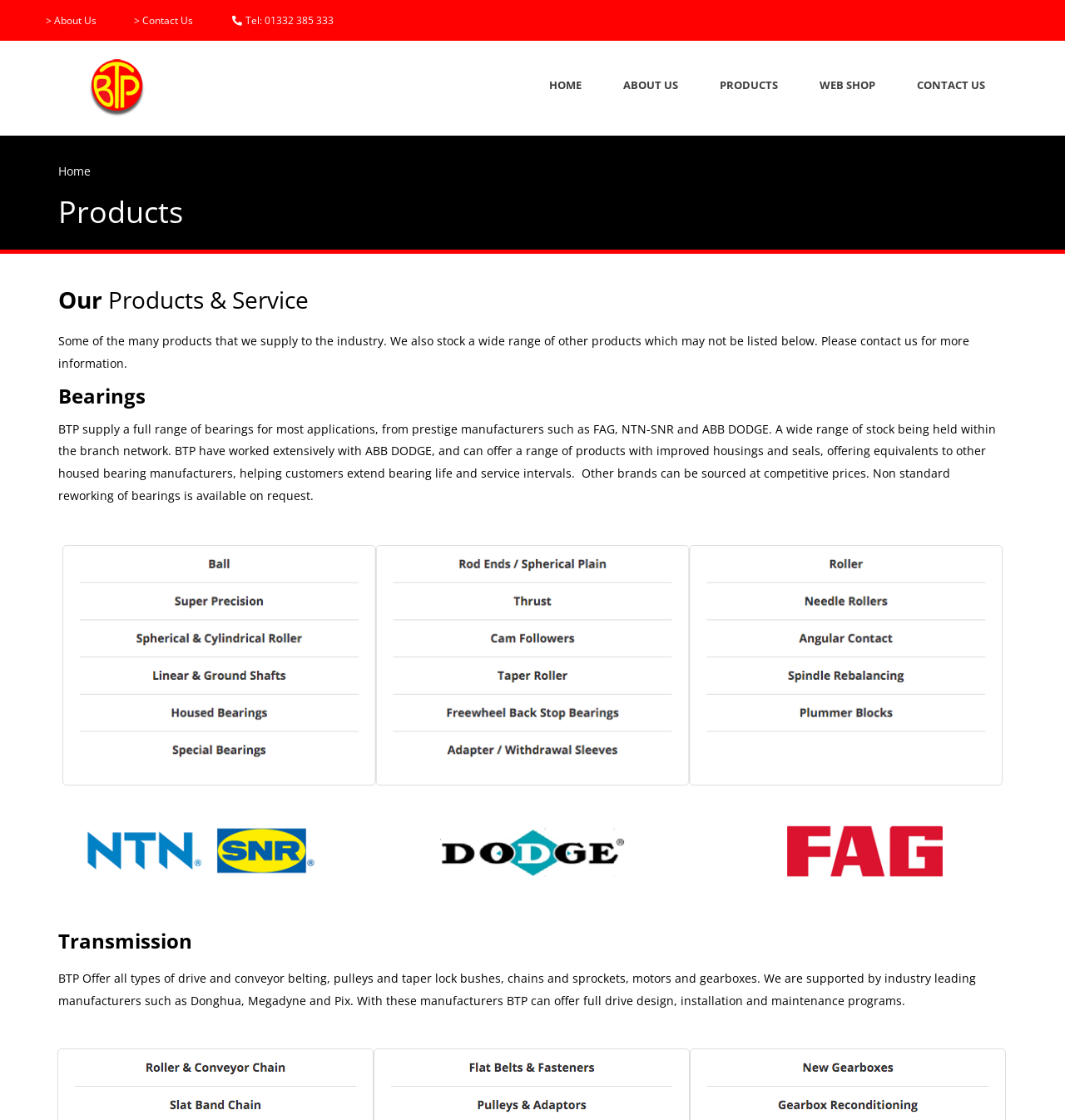Locate the bounding box coordinates of the area that needs to be clicked to fulfill the following instruction: "Learn more about Bearings". The coordinates should be in the format of four float numbers between 0 and 1, namely [left, top, right, bottom].

[0.055, 0.342, 0.945, 0.366]